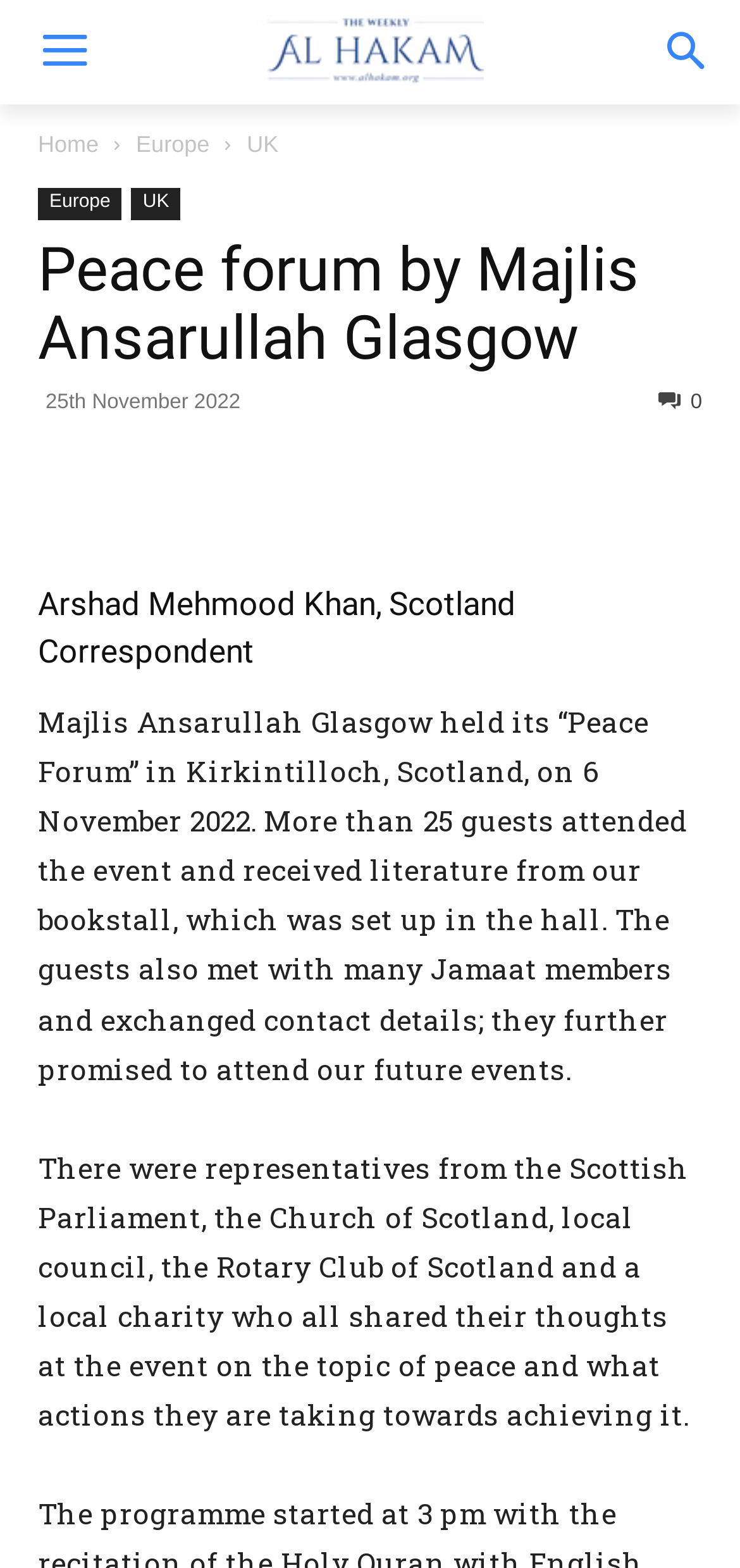How many guests attended the Peace Forum event?
Please provide a single word or phrase as your answer based on the image.

More than 25